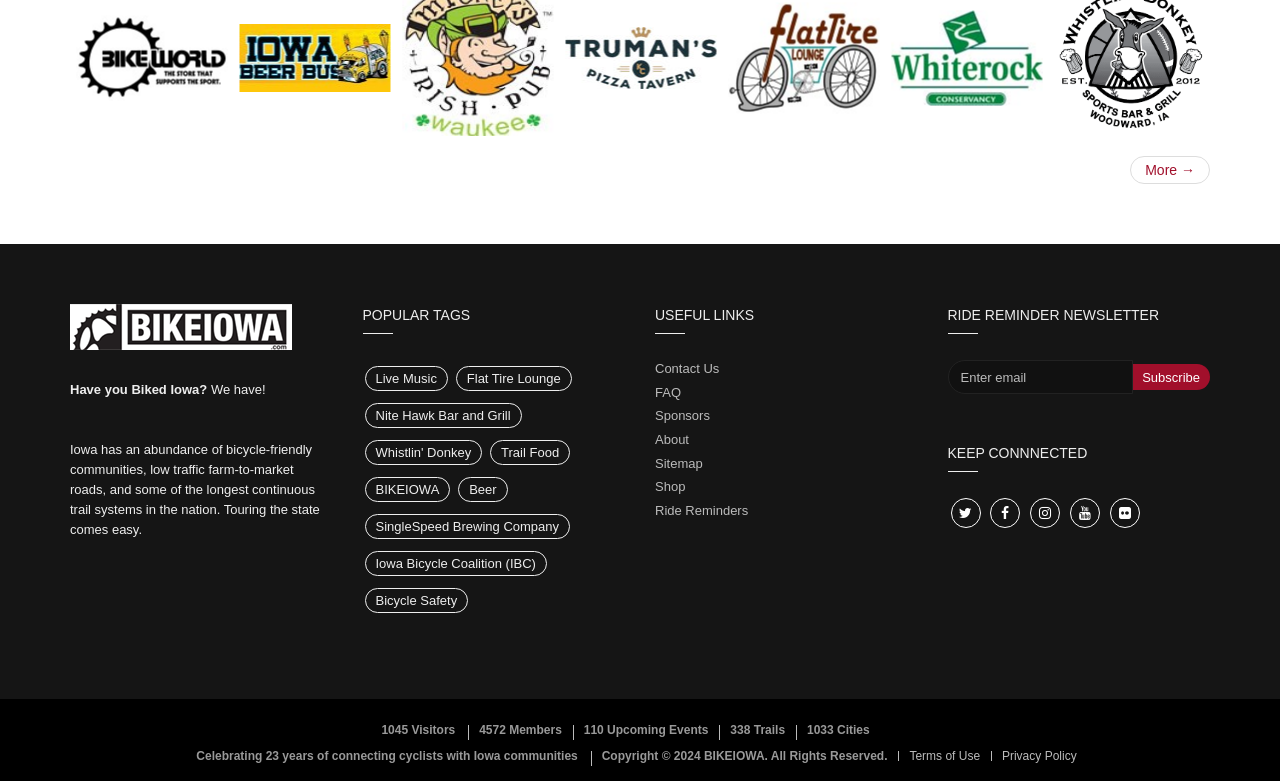What is the name of the logo in the footer?
Based on the image, provide a one-word or brief-phrase response.

BIKEIOWA Logo